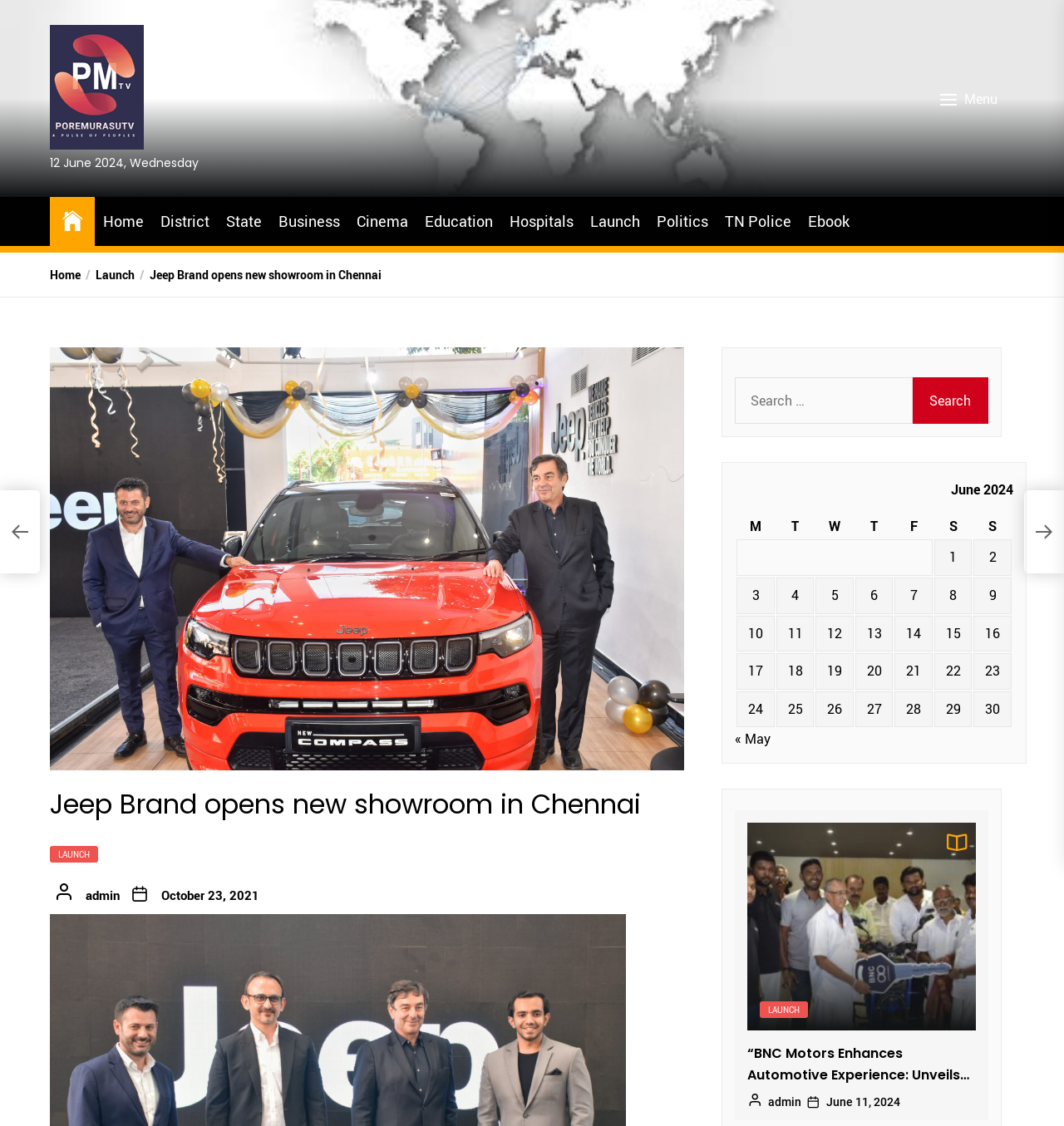Ascertain the bounding box coordinates for the UI element detailed here: "TN Police". The coordinates should be provided as [left, top, right, bottom] with each value being a float between 0 and 1.

[0.681, 0.186, 0.744, 0.208]